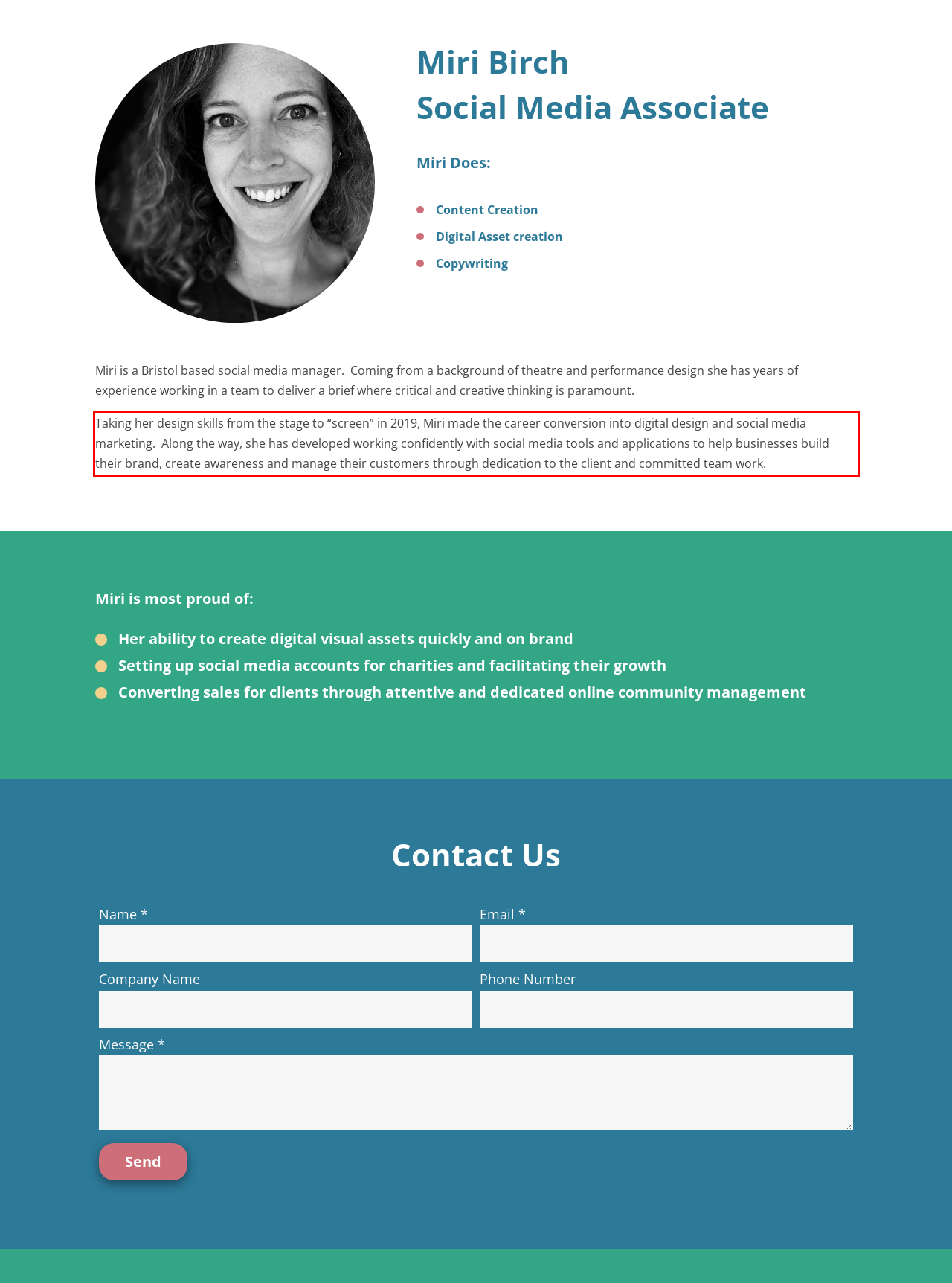Please extract the text content from the UI element enclosed by the red rectangle in the screenshot.

Taking her design skills from the stage to “screen” in 2019, Miri made the career conversion into digital design and social media marketing. Along the way, she has developed working confidently with social media tools and applications to help businesses build their brand, create awareness and manage their customers through dedication to the client and committed team work.